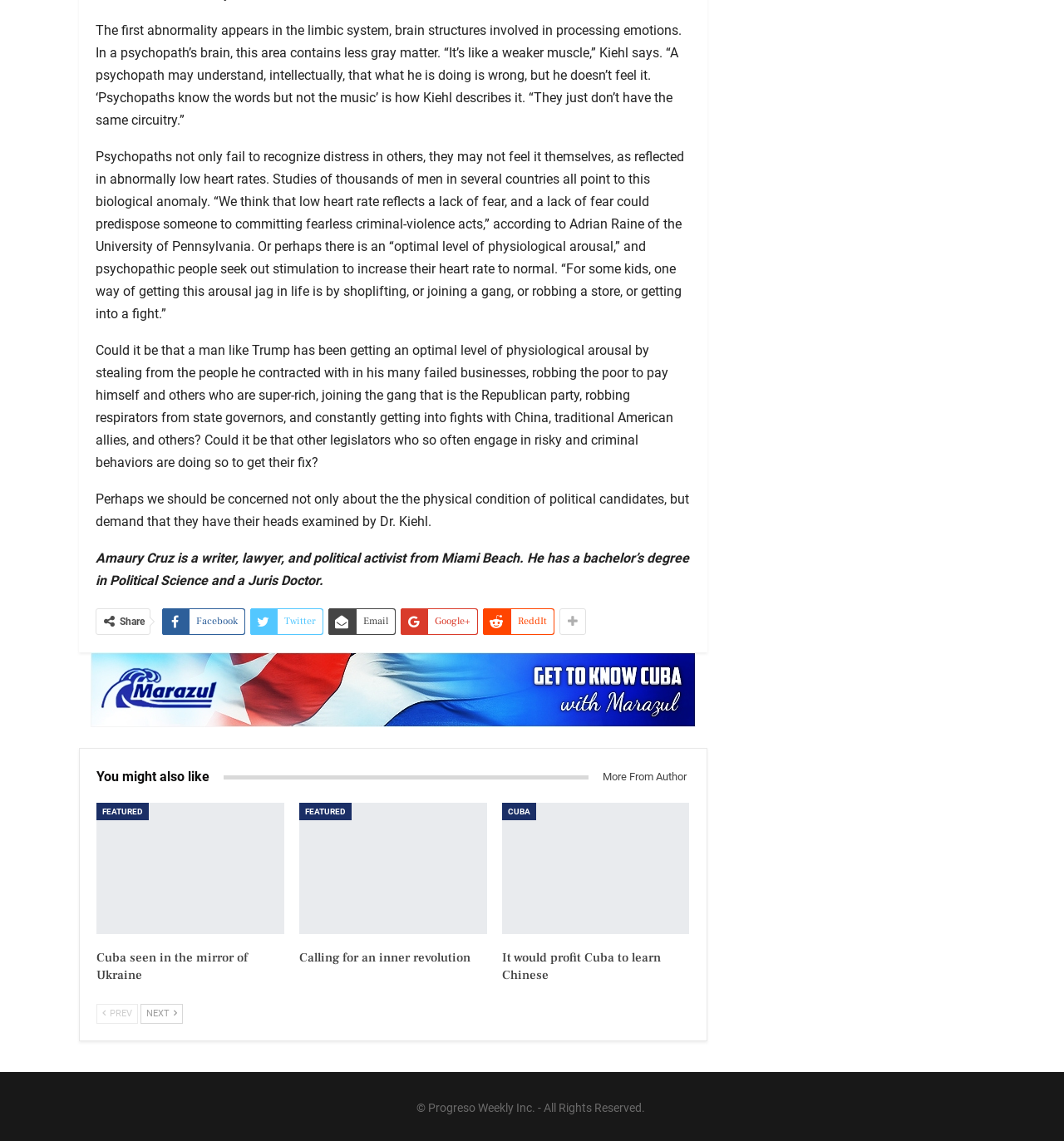What type of content is featured on the website?
Please give a detailed and elaborate answer to the question.

Based on the content of the webpage, it appears to feature articles and news related to various topics, including politics and psychology, suggesting that the website is a news or opinion-based website.